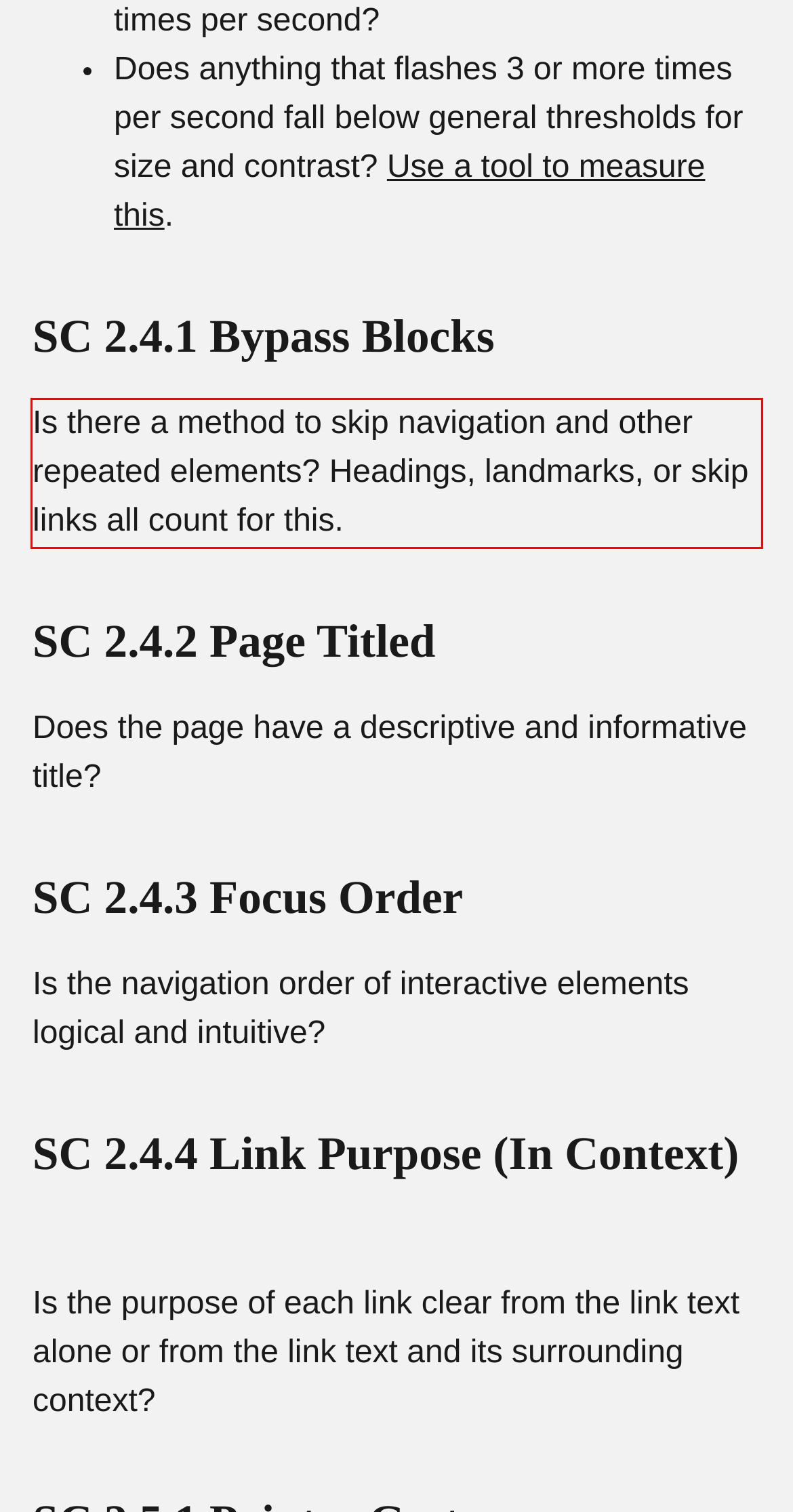Look at the provided screenshot of the webpage and perform OCR on the text within the red bounding box.

Is there a method to skip navigation and other repeated elements? Headings, landmarks, or skip links all count for this.